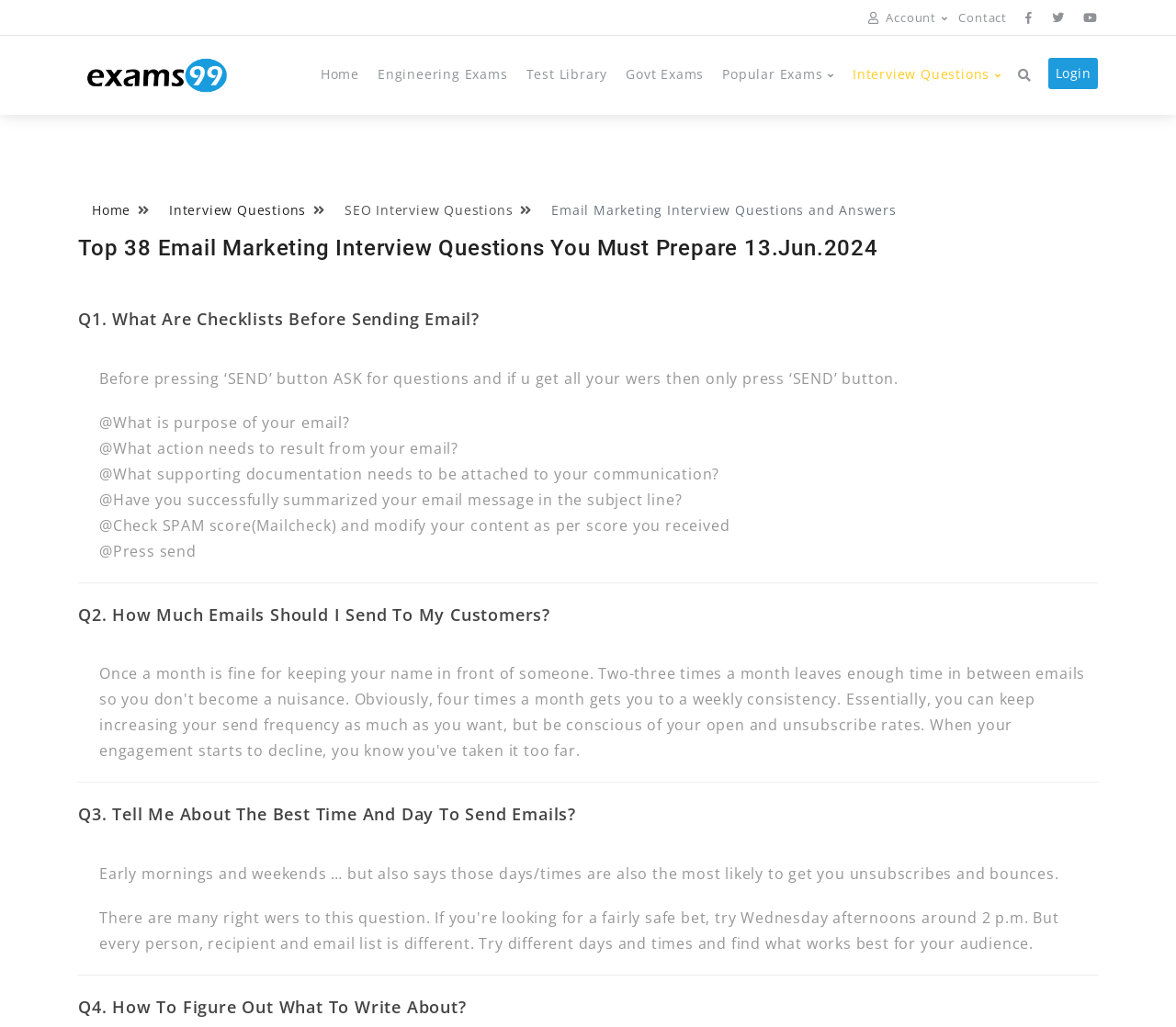Using the element description: "Contact", determine the bounding box coordinates for the specified UI element. The coordinates should be four float numbers between 0 and 1, [left, top, right, bottom].

[0.806, 0.004, 0.866, 0.03]